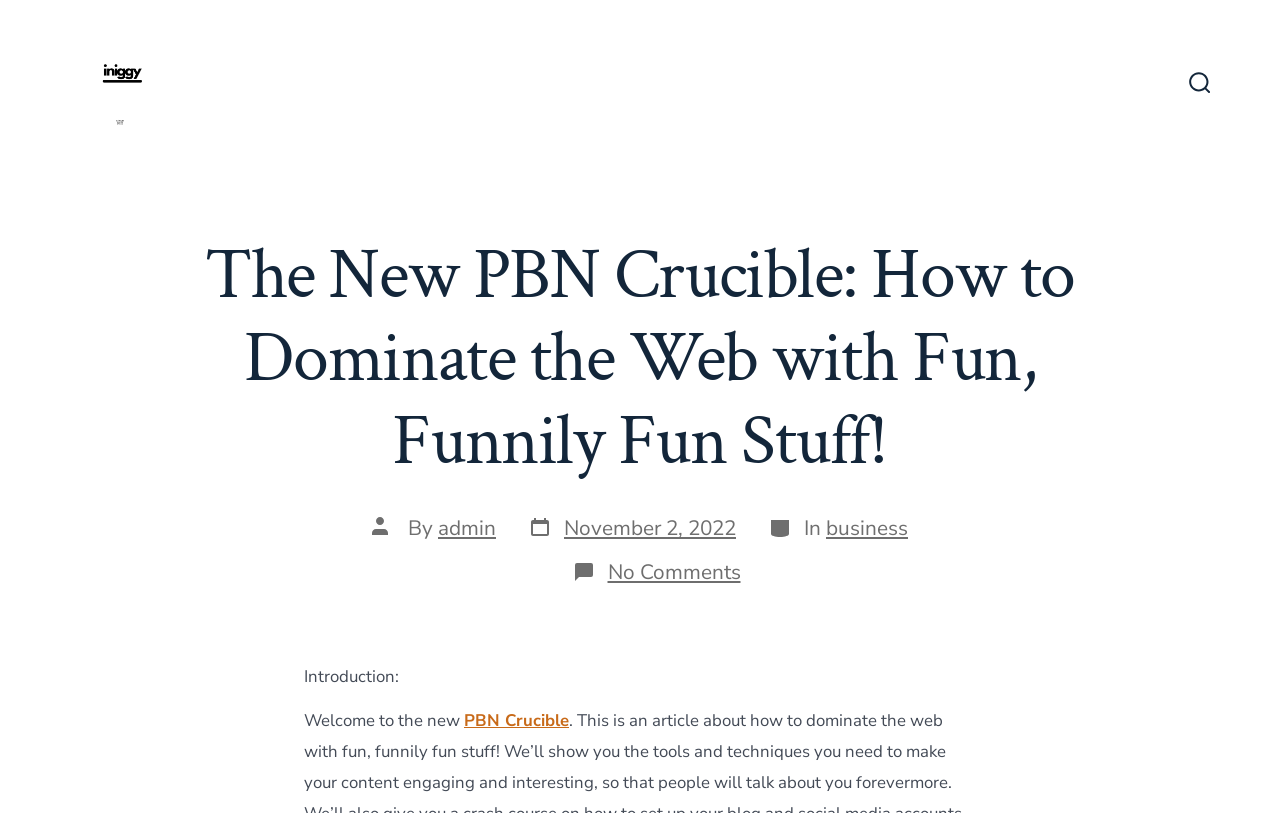What is the date of the post? Observe the screenshot and provide a one-word or short phrase answer.

November 2, 2022